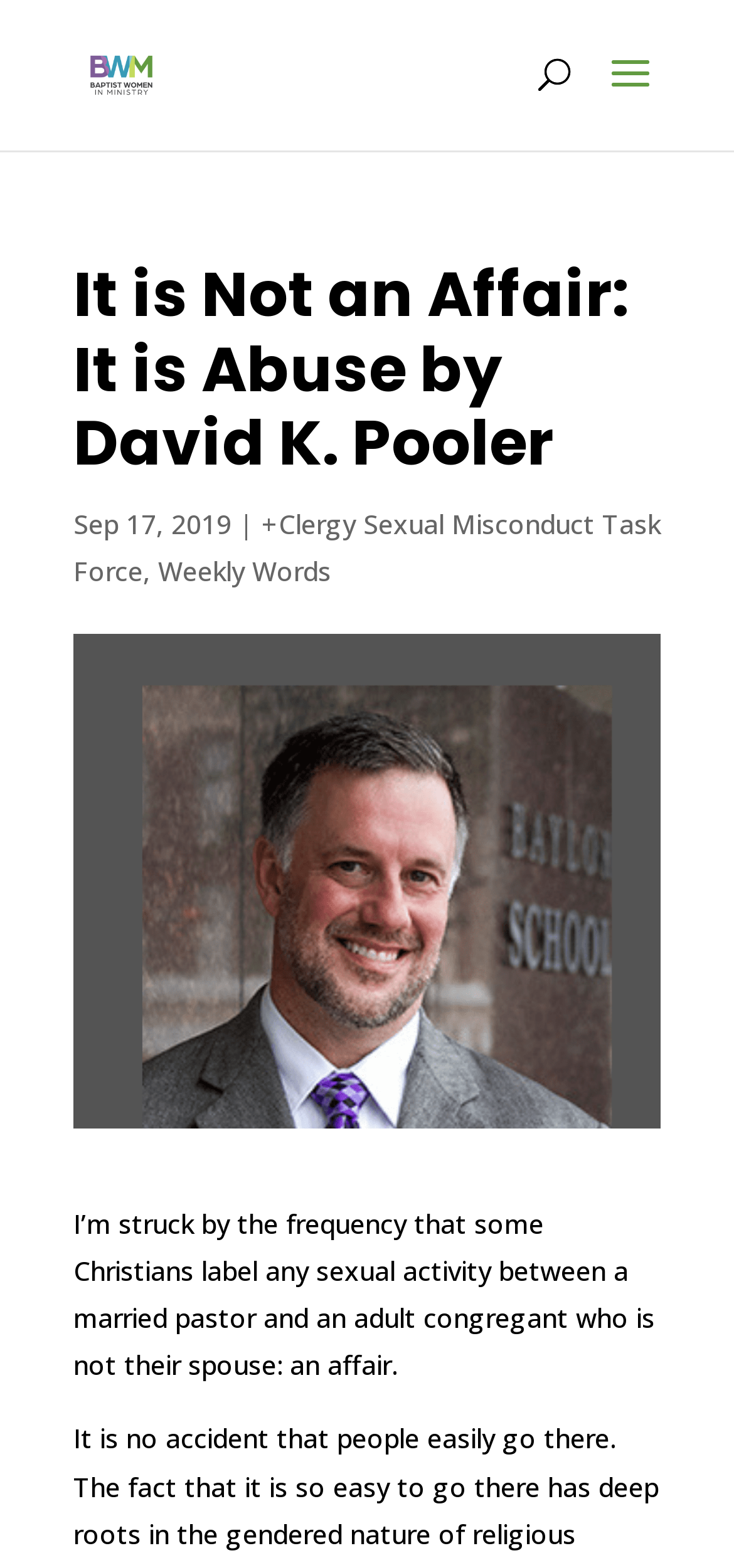Use one word or a short phrase to answer the question provided: 
What is the organization mentioned in the top-left corner?

Baptist Women in Ministry